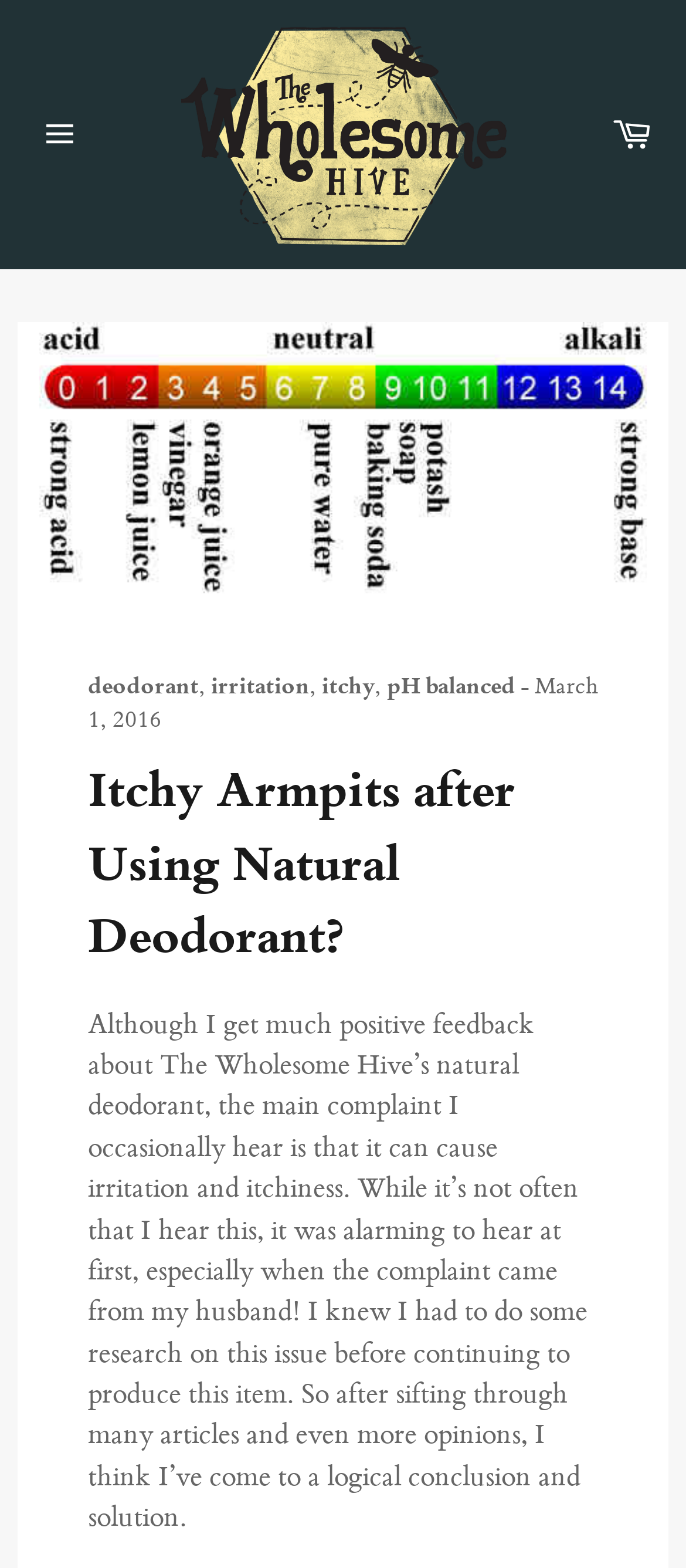From the image, can you give a detailed response to the question below:
What is the author's concern about the natural deodorant?

I determined the answer by reading the text content of the webpage, specifically the sentence 'the main complaint I occasionally hear is that it can cause irritation and itchiness', which suggests that the author is concerned about the potential side effects of the natural deodorant.